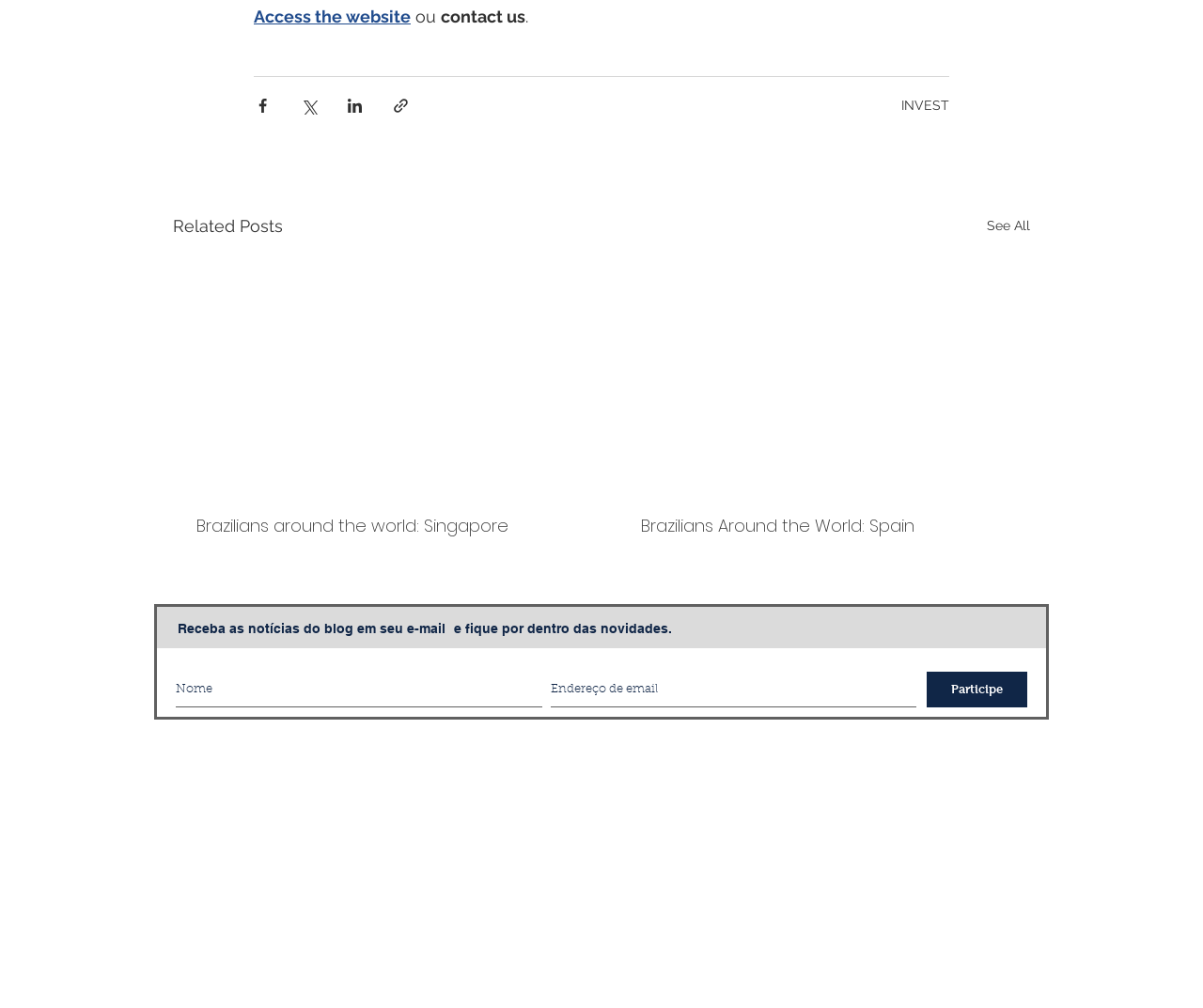Specify the bounding box coordinates of the area to click in order to follow the given instruction: "Read the blog."

None